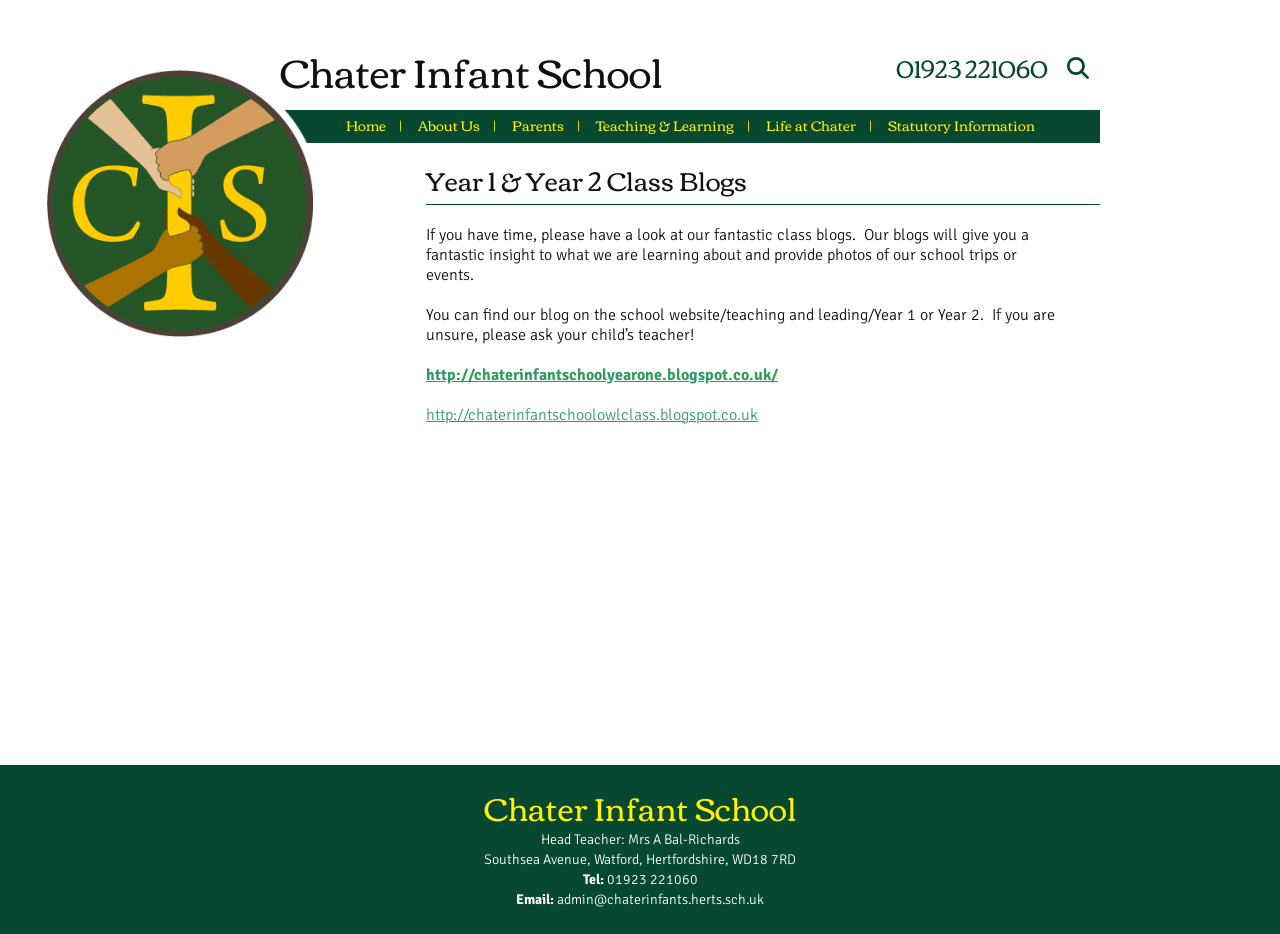Find and indicate the bounding box coordinates of the region you should select to follow the given instruction: "Visit the 'Year 1' class blog".

[0.333, 0.39, 0.608, 0.412]